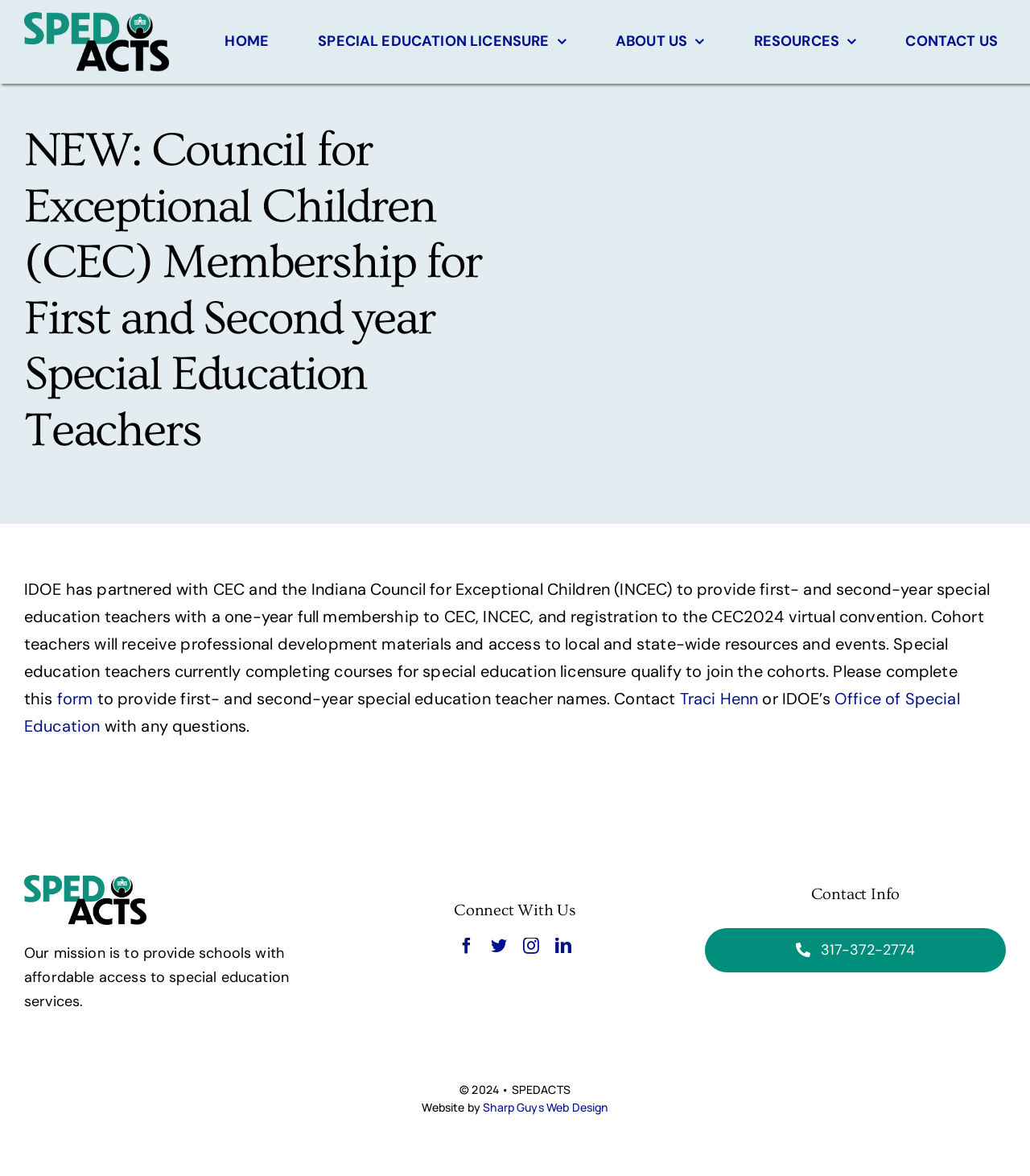Please provide the main heading of the webpage content.

NEW: Council for Exceptional Children (CEC) Membership for First and Second year Special Education Teachers